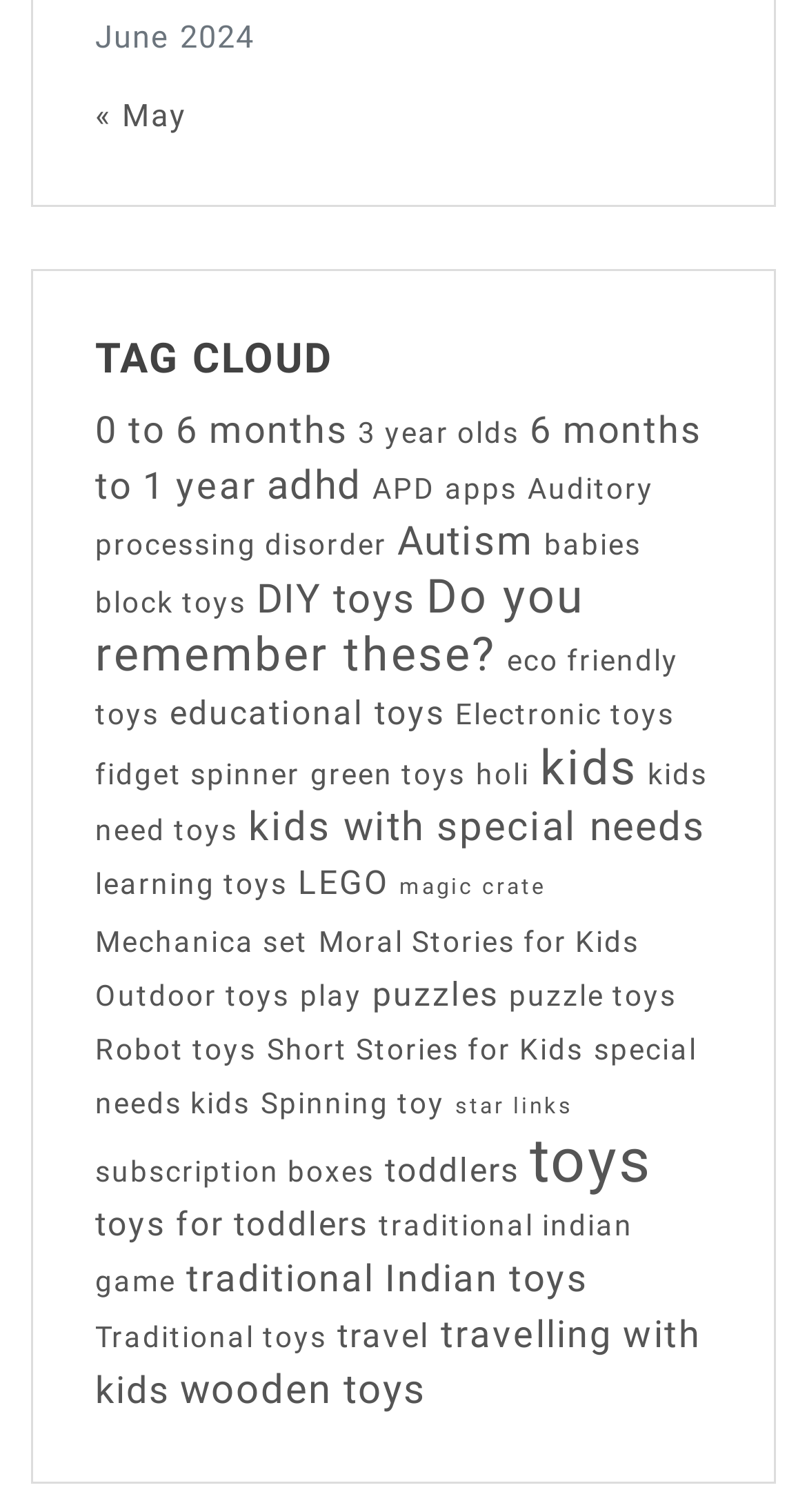Please identify the bounding box coordinates of the area that needs to be clicked to fulfill the following instruction: "View 'kids' related items."

[0.669, 0.489, 0.79, 0.527]